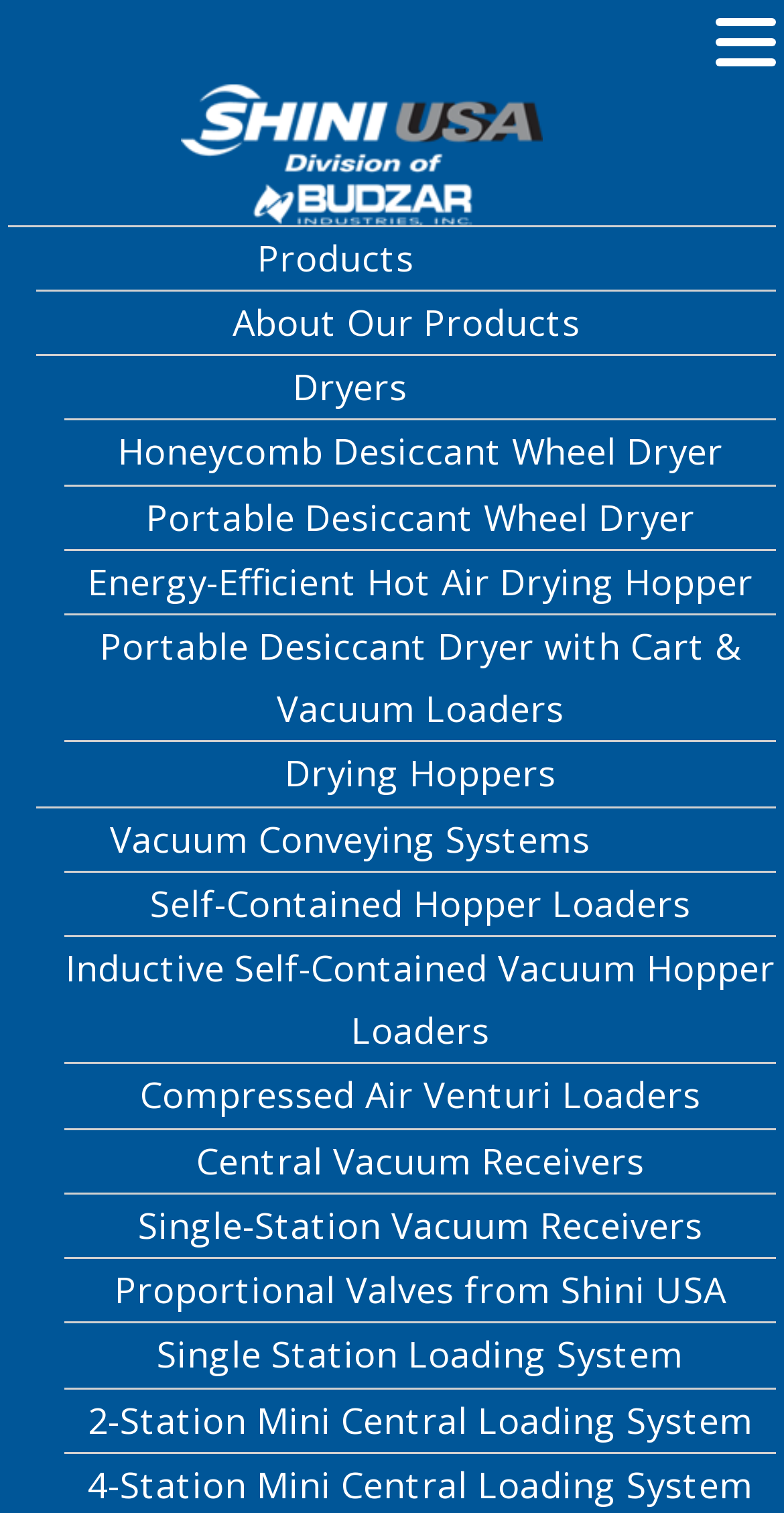With reference to the image, please provide a detailed answer to the following question: What type of machinery does Shini USA offer?

Based on the webpage, Shini USA offers a full line of granulating equipment, which serves a wide variety of applications. This information is inferred from the links and product categories listed on the webpage, such as 'Dryers', 'Vacuum Conveying Systems', and 'Proportional Valves from Shini USA'.